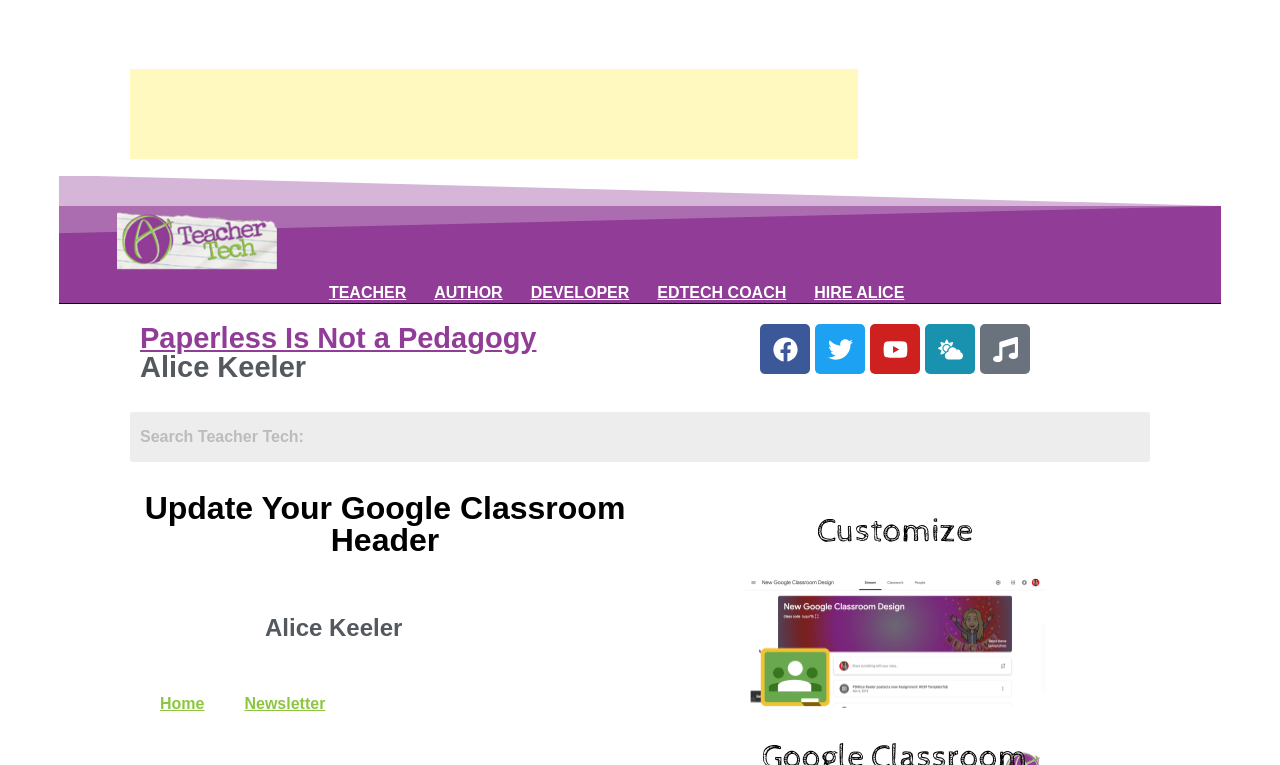Identify the first-level heading on the webpage and generate its text content.

Update Your Google Classroom Header